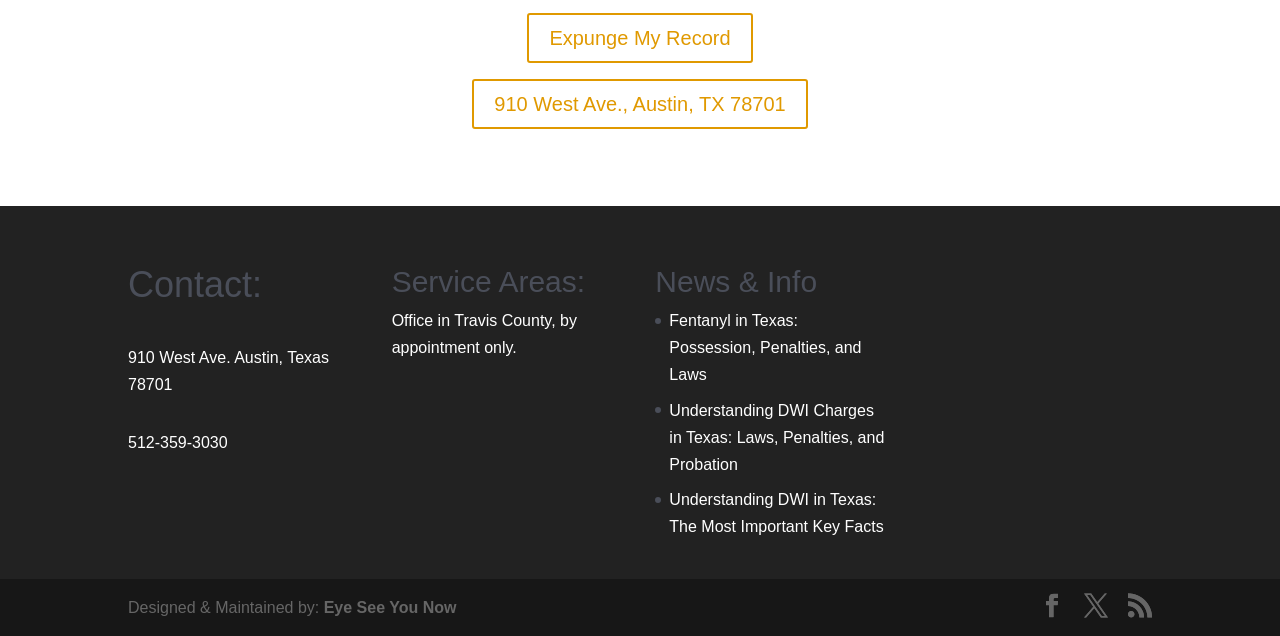Identify the bounding box coordinates of the region that needs to be clicked to carry out this instruction: "Click on HELP". Provide these coordinates as four float numbers ranging from 0 to 1, i.e., [left, top, right, bottom].

None